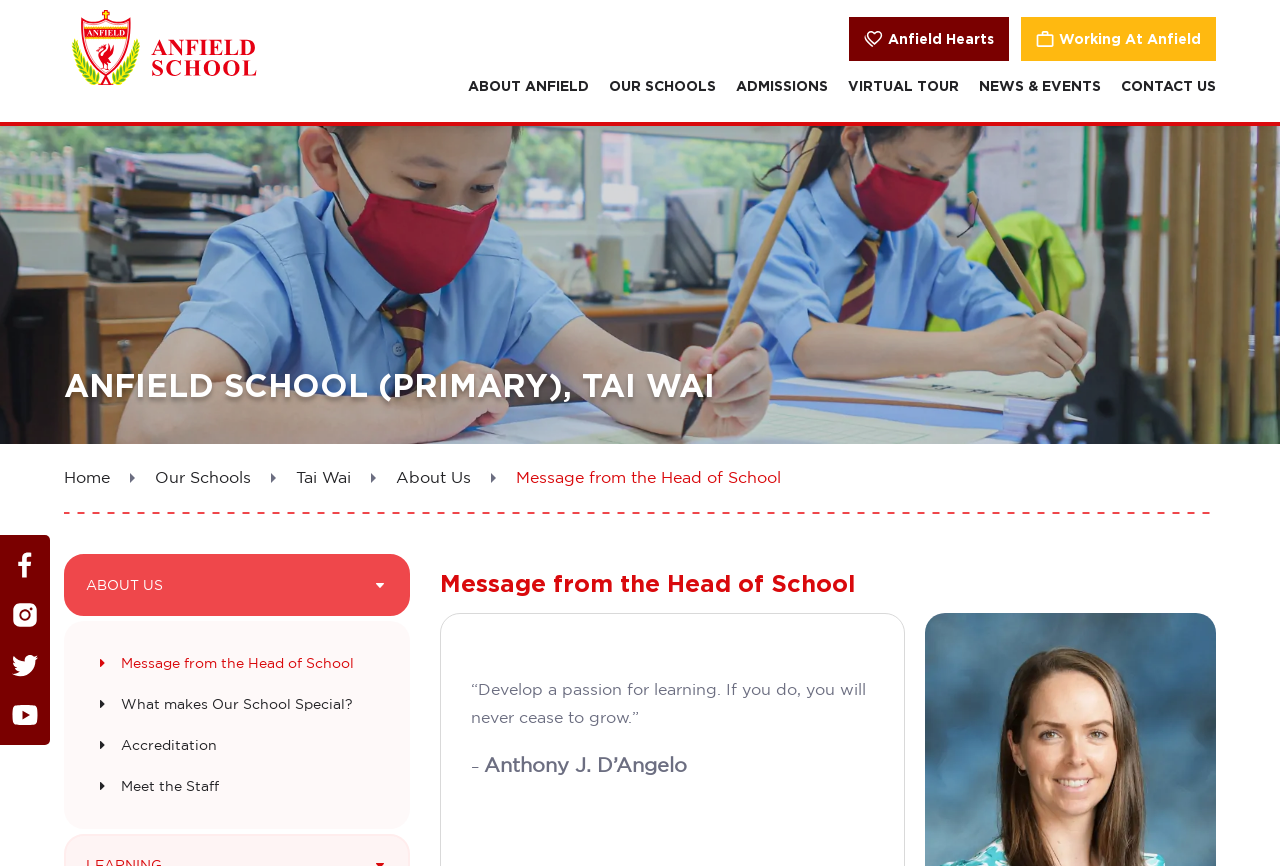Specify the bounding box coordinates of the element's area that should be clicked to execute the given instruction: "Click the 'NEWS & EVENTS' link". The coordinates should be four float numbers between 0 and 1, i.e., [left, top, right, bottom].

[0.757, 0.076, 0.868, 0.146]